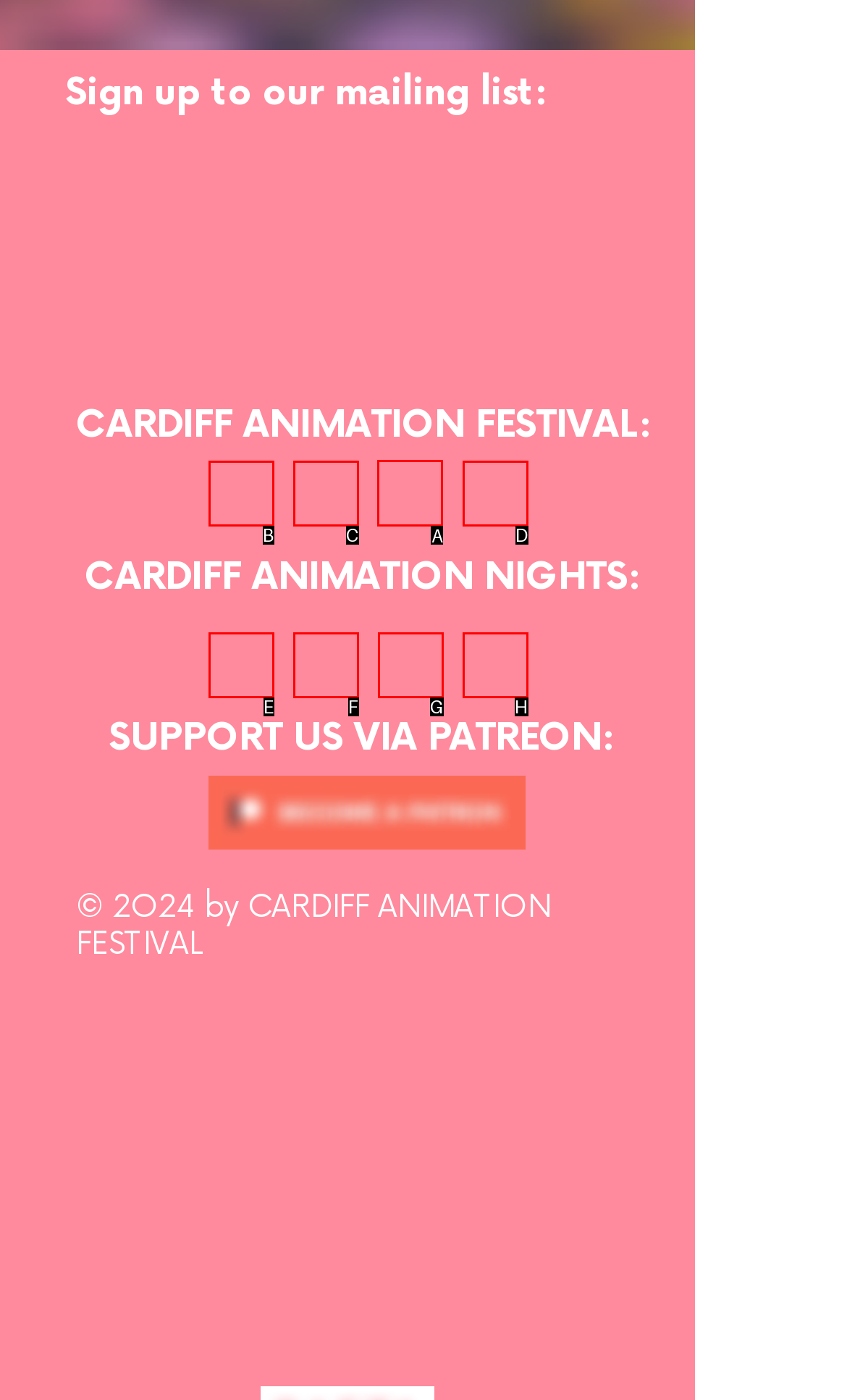Determine which option you need to click to execute the following task: Click on Home. Provide your answer as a single letter.

None